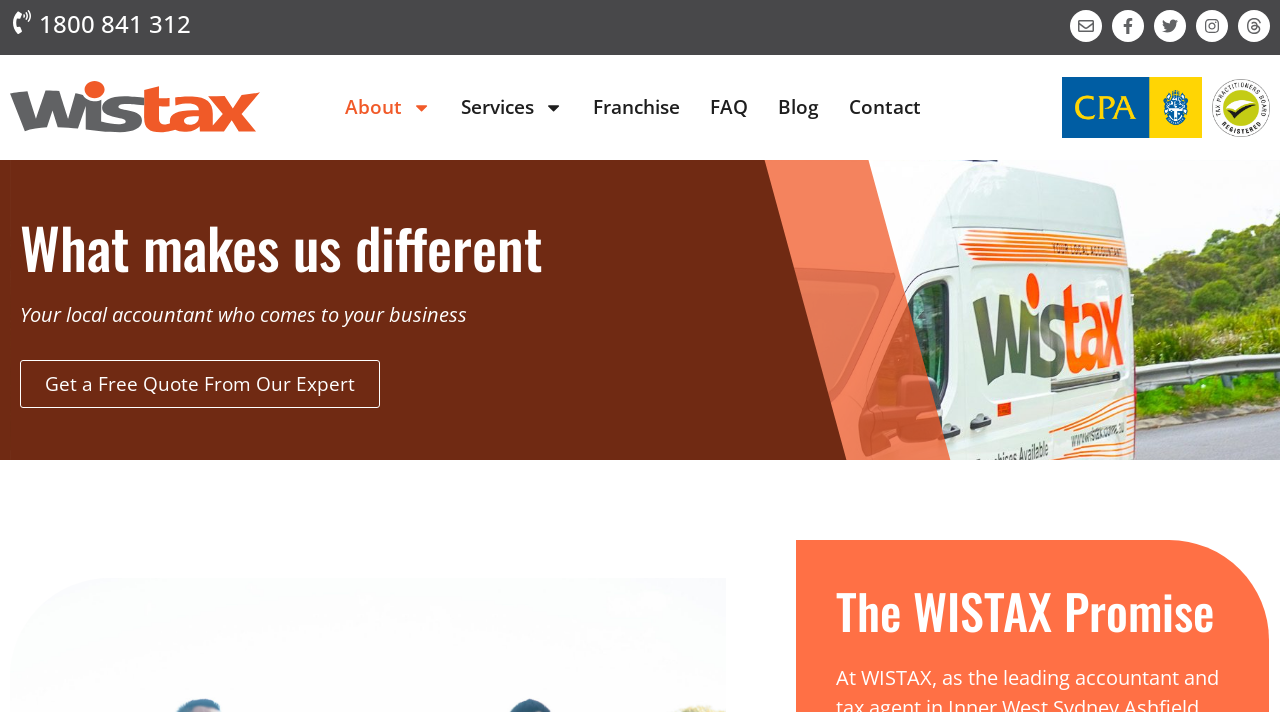What is the WisTax Promise?
Utilize the image to construct a detailed and well-explained answer.

I found a heading with the text 'The WISTAX Promise' but there is no additional information provided on the webpage to determine what the promise is.